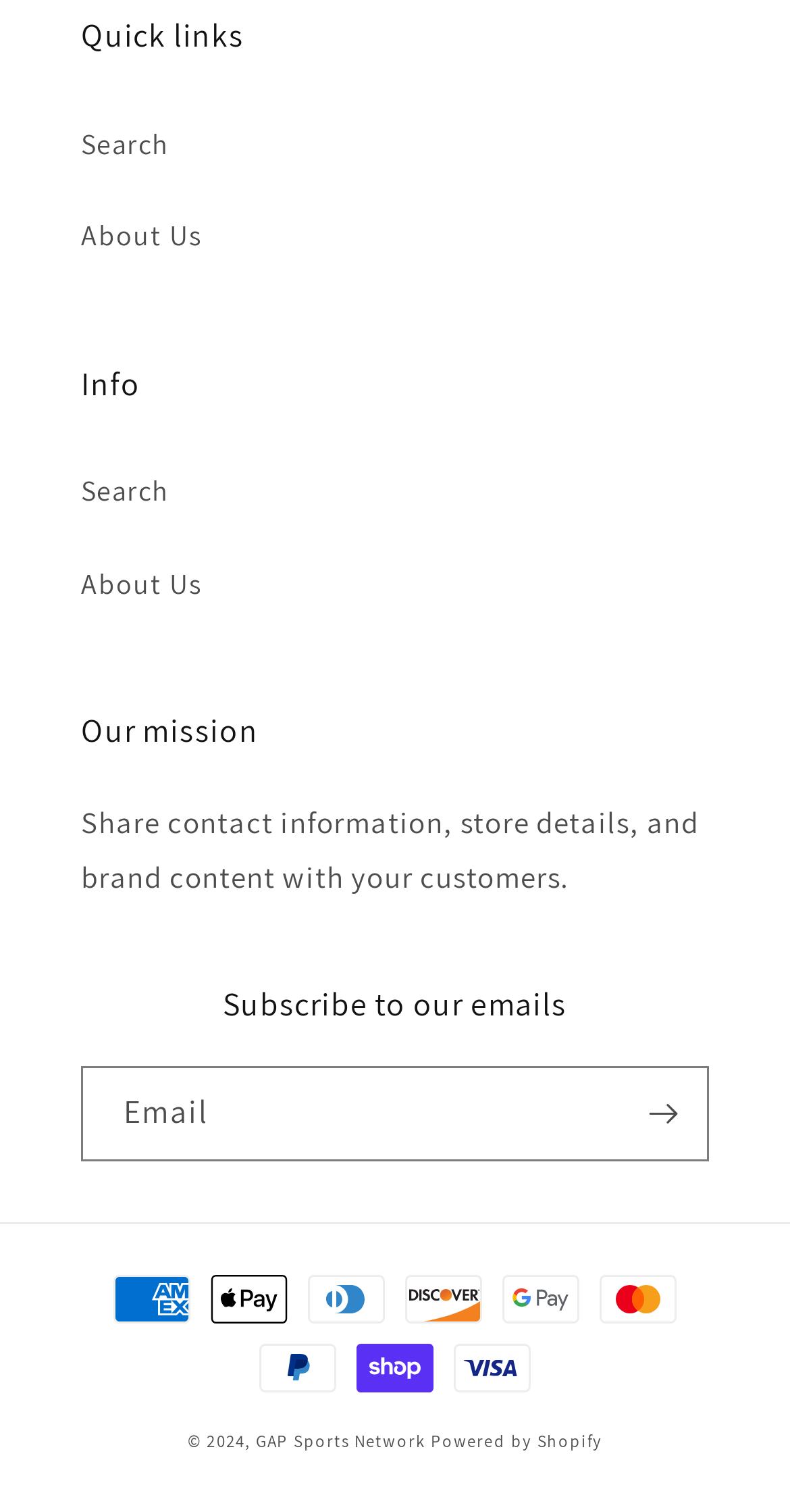Respond with a single word or phrase:
What is the copyright year?

2024